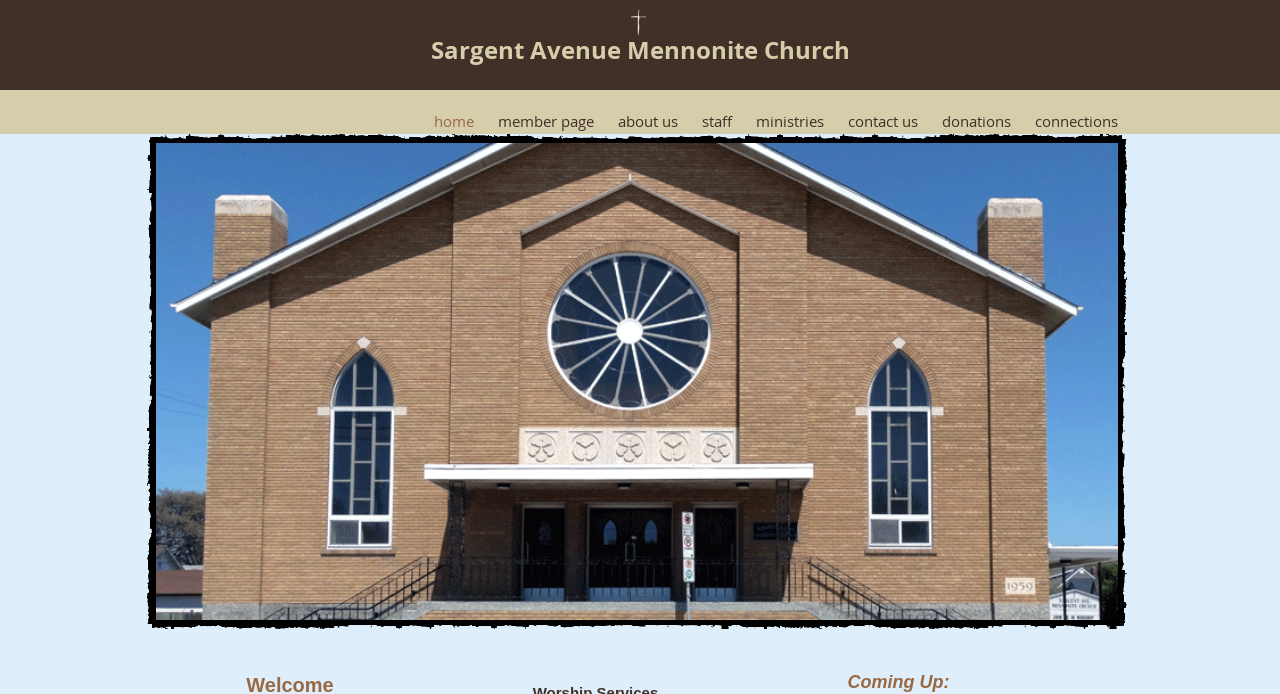Produce an elaborate caption capturing the essence of the webpage.

The webpage is about Sargent Avenue Mennonite Church, located in Winnipeg, Manitoba, Canada. At the top, there is a heading with the church's name, taking up most of the width. Below it, there is a navigation menu with 7 links: "home", "member page", "about us", "staff", "ministries", "contact us", and "donations", arranged horizontally from left to right. 

To the right of the navigation menu, there is a large image of a church front, taking up most of the height of the page. 

At the bottom of the page, there are two headings. The first one is empty, while the second one reads "Coming Up:", indicating upcoming events or announcements.